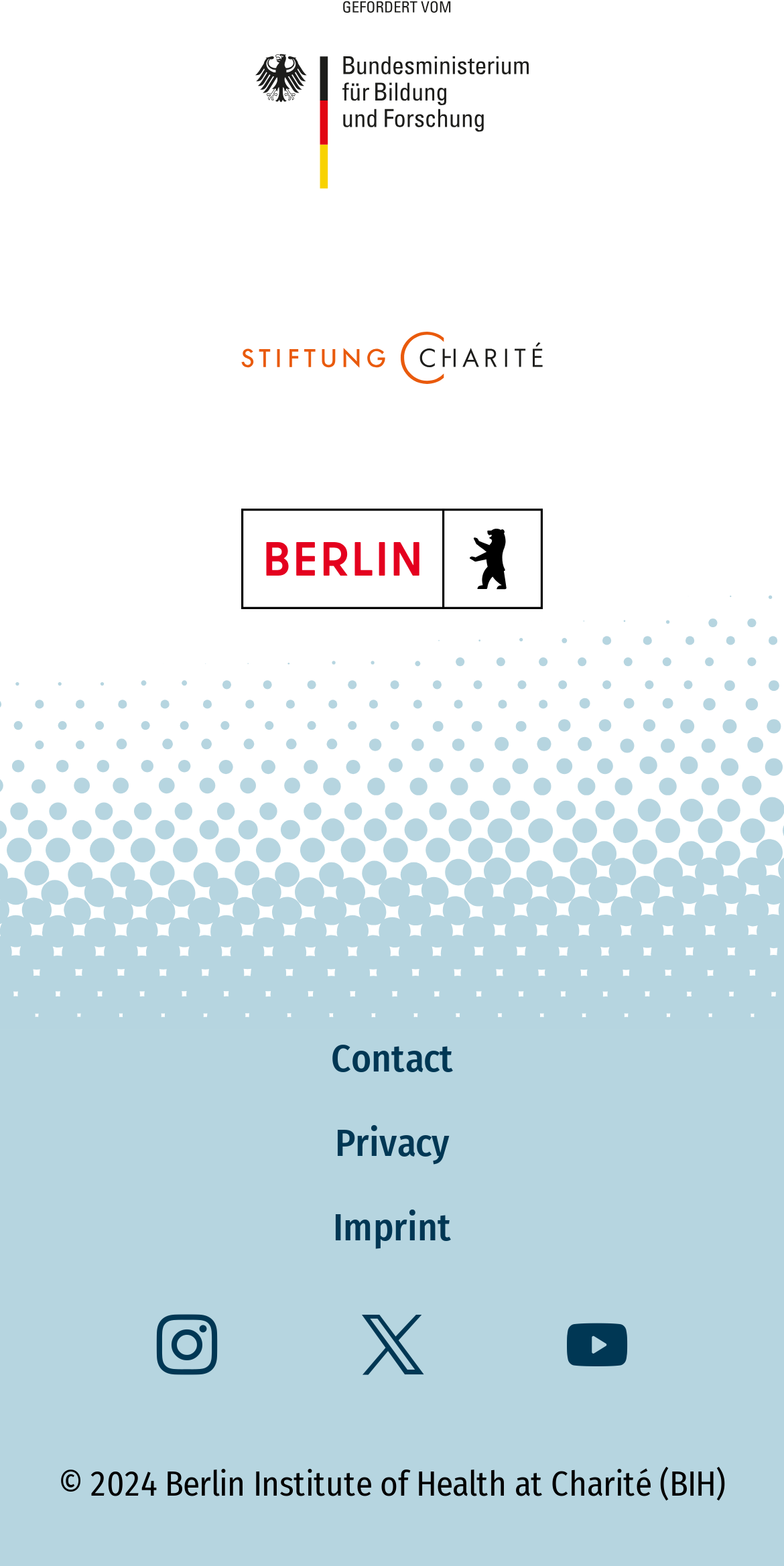Answer the question below in one word or phrase:
What is the name of the foundation mentioned?

Charité foundation